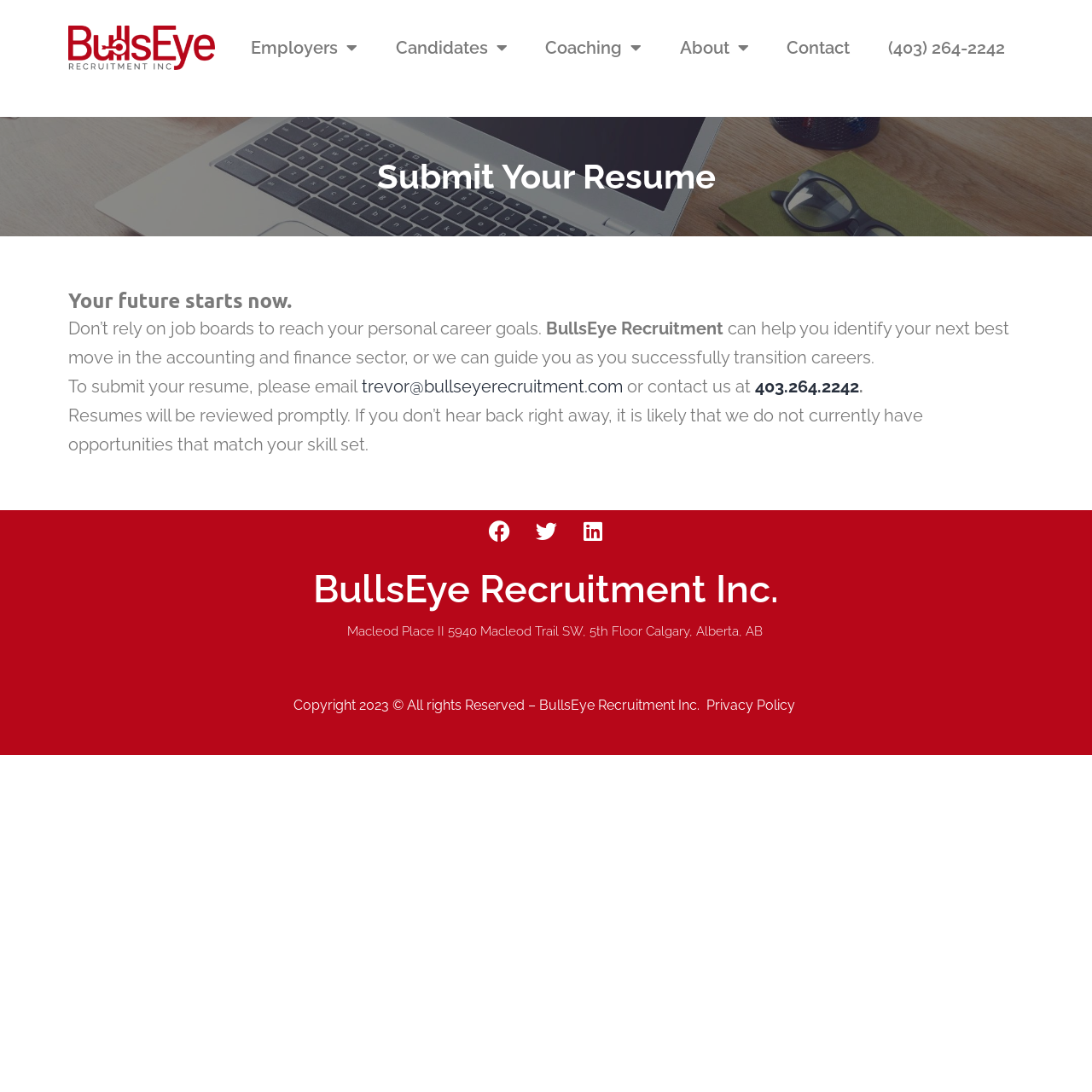Look at the image and give a detailed response to the following question: How can I submit my resume?

I found the information on how to submit a resume by reading the static text elements on the webpage. It says 'To submit your resume, please email...' and provides an email address, and also mentions contacting them at a phone number.